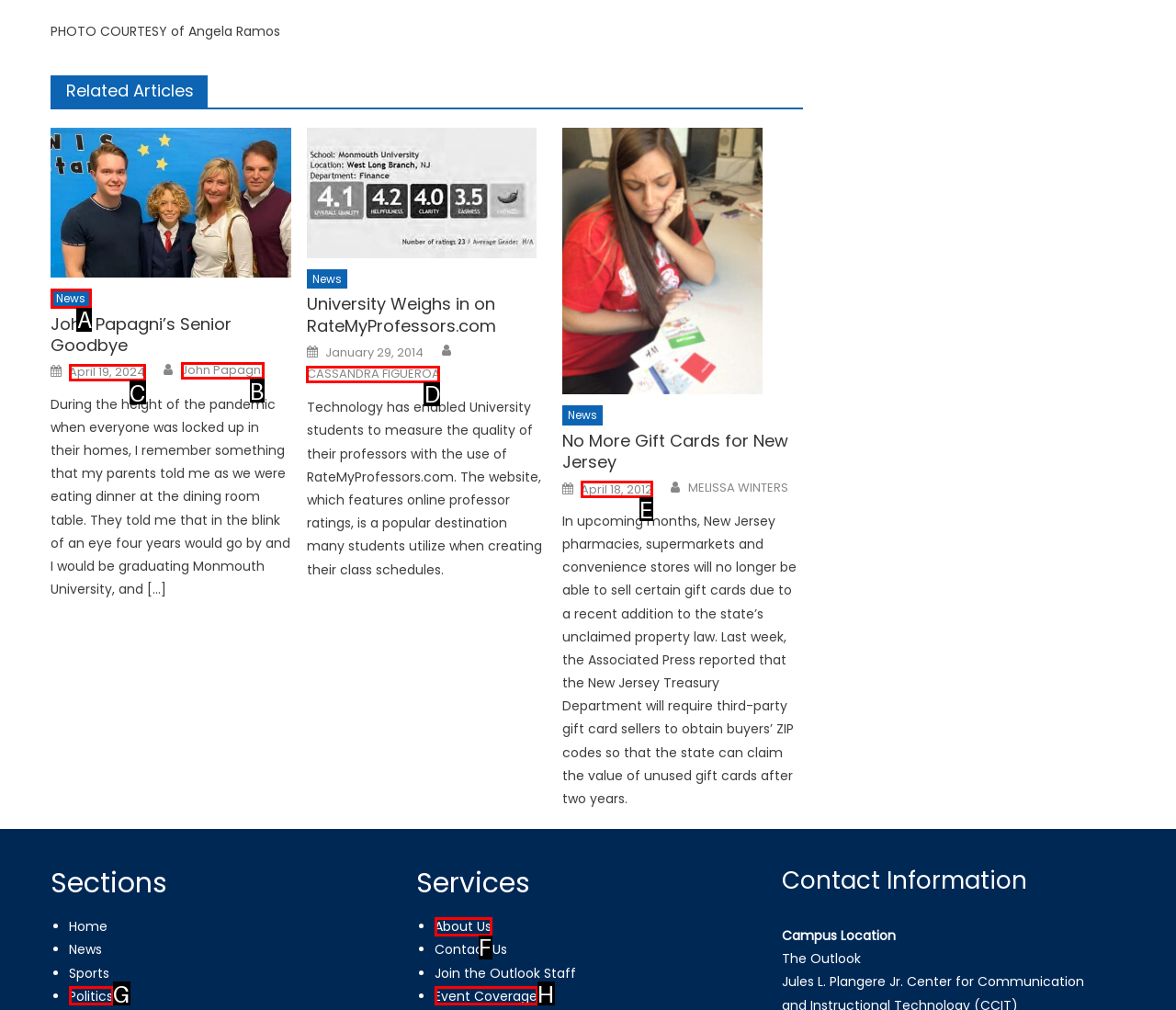Determine the HTML element to click for the instruction: Click the GET QUOTE link.
Answer with the letter corresponding to the correct choice from the provided options.

None